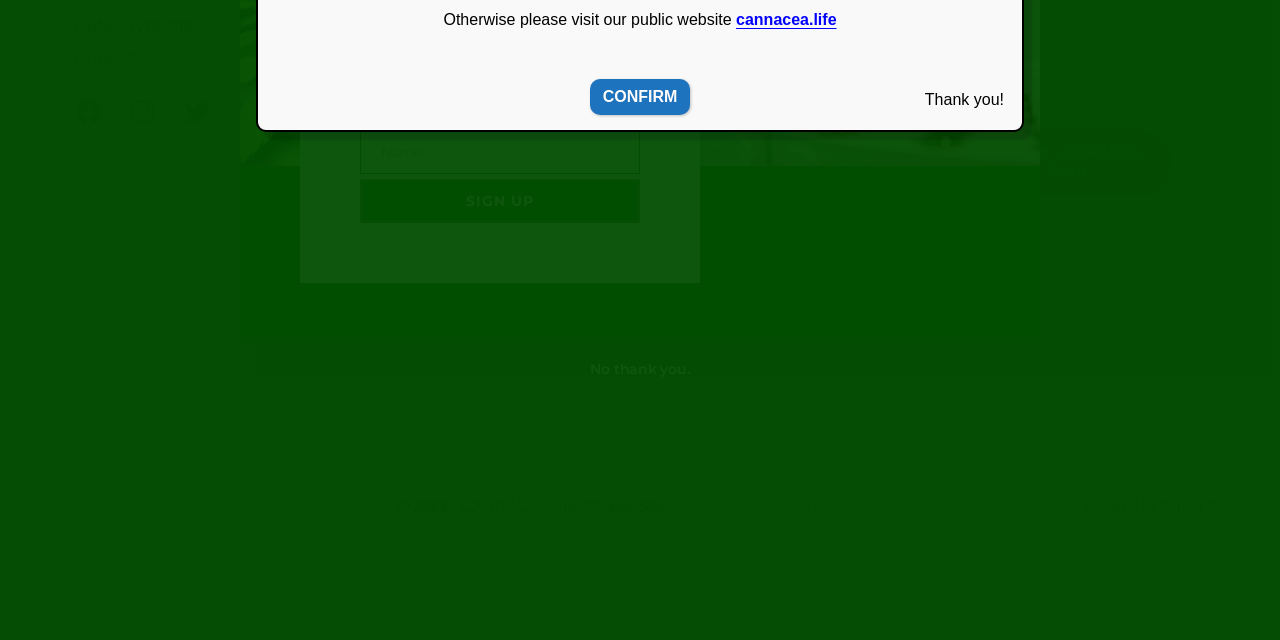Locate the bounding box coordinates for the element described below: "Products". The coordinates must be four float values between 0 and 1, formatted as [left, top, right, bottom].

[0.338, 0.456, 0.391, 0.483]